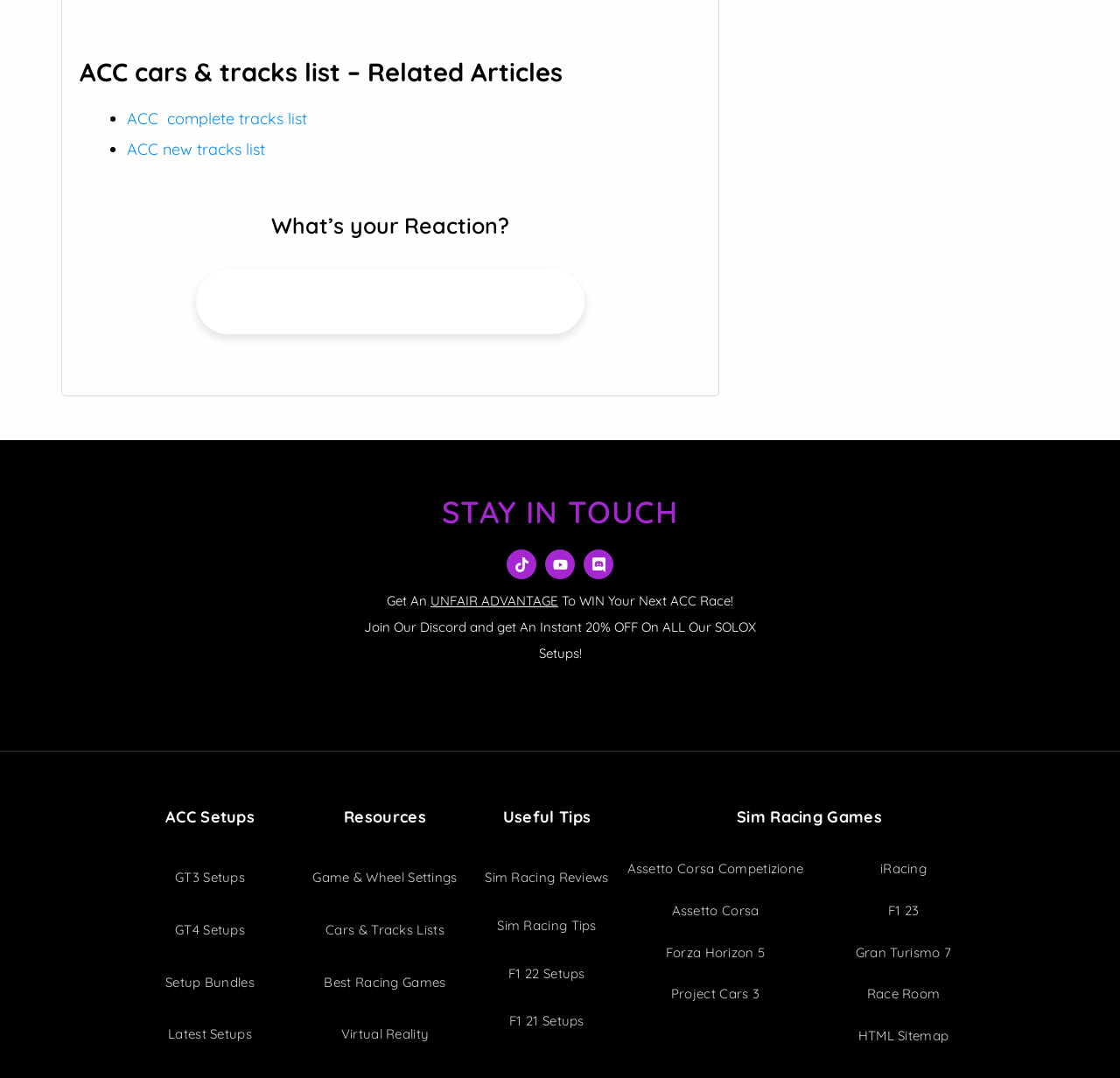Locate and provide the bounding box coordinates for the HTML element that matches this description: "Tiktok".

[0.452, 0.51, 0.479, 0.538]